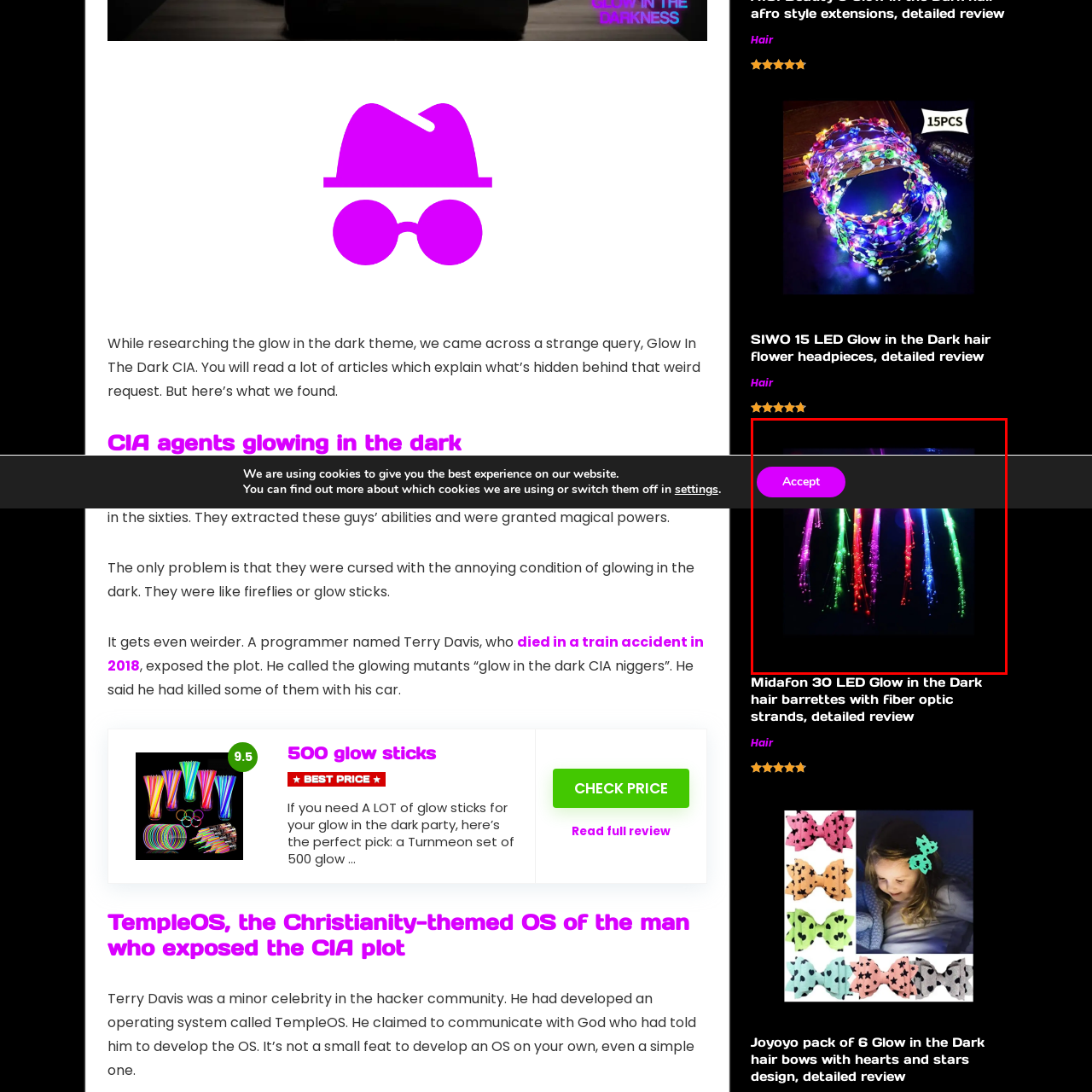What is the purpose of the button labeled 'Accept'?
Look at the image within the red bounding box and respond with a single word or phrase.

Interactive element in website pop-ups